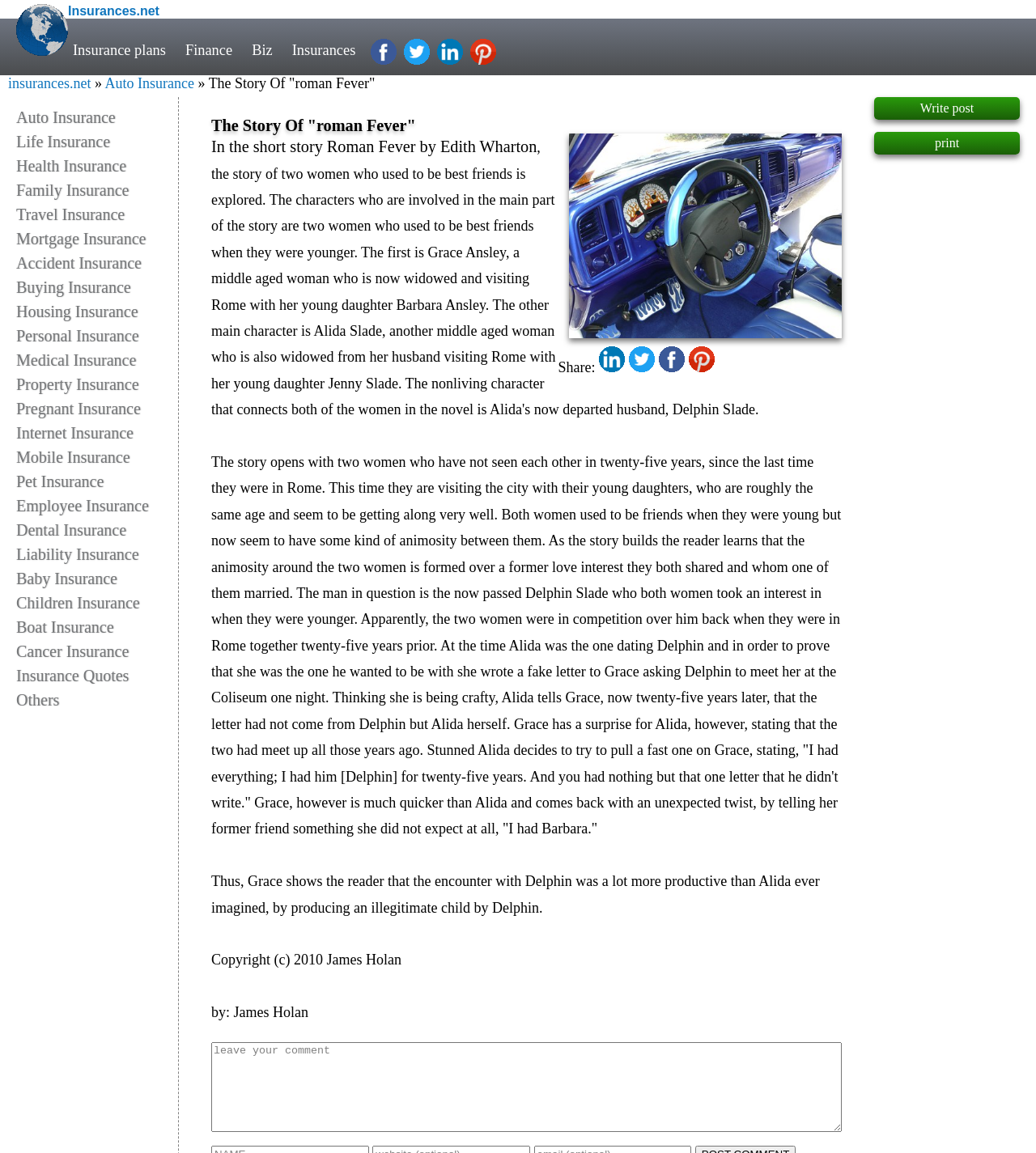Please provide a detailed answer to the question below based on the screenshot: 
What is the purpose of the textbox at the bottom of the webpage?

I determined the answer by reading the static text 'leave your comment' next to the textbox, which suggests that the purpose of the textbox is to allow users to leave a comment.